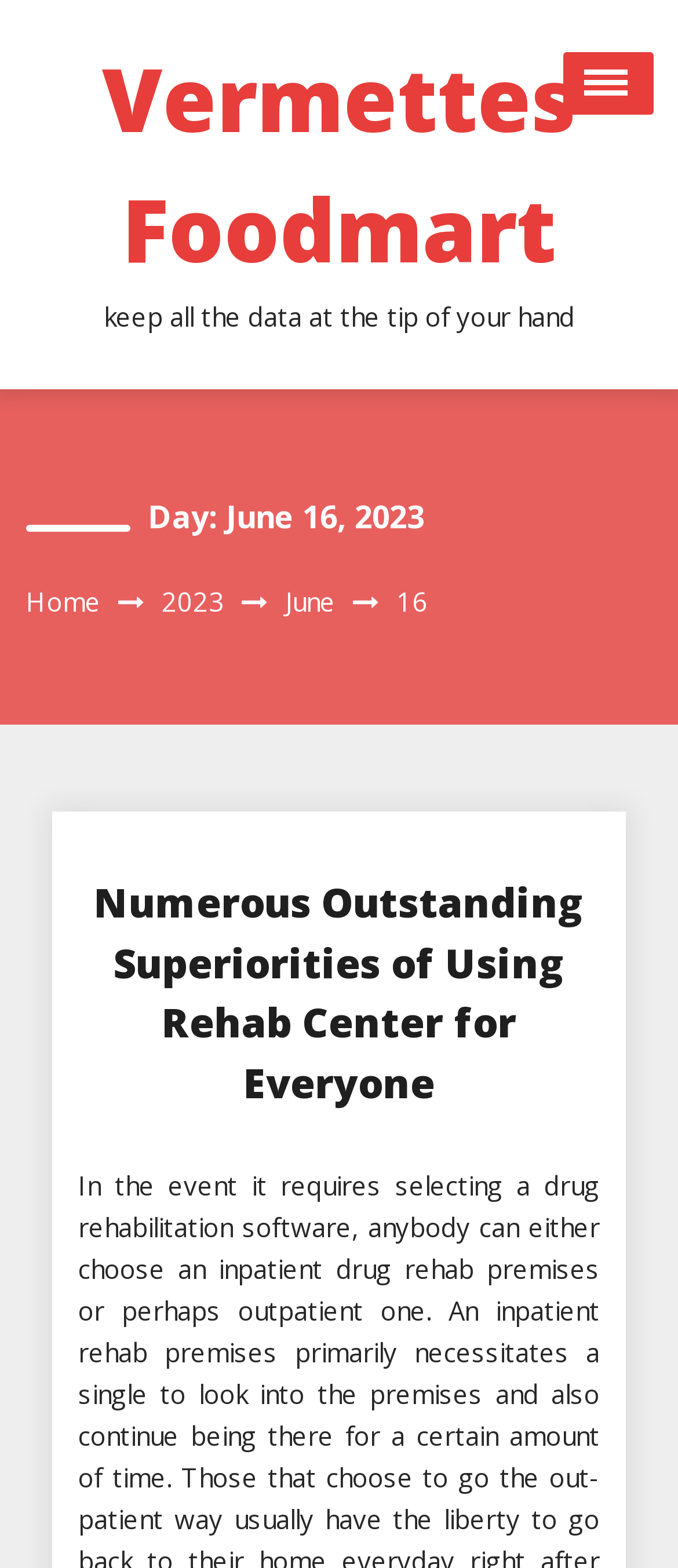Give the bounding box coordinates for the element described by: "Contact Here".

[0.0, 0.372, 1.0, 0.428]